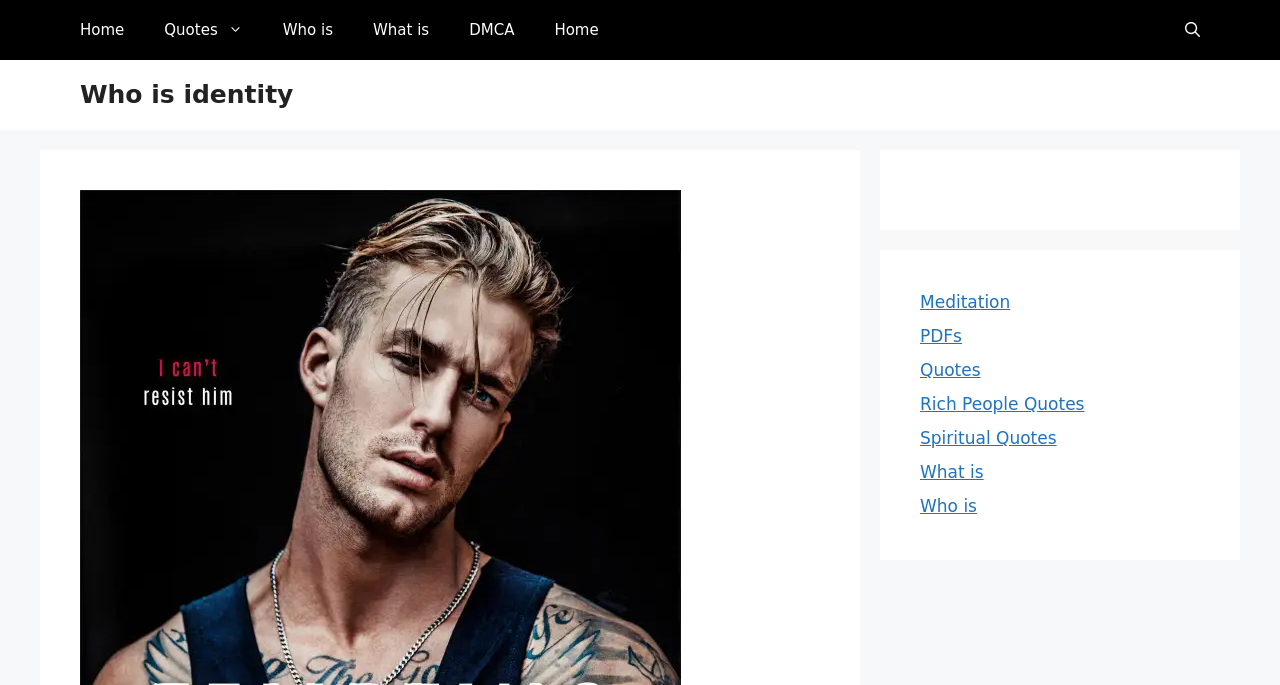Identify the bounding box coordinates for the region of the element that should be clicked to carry out the instruction: "download M. Robinson EPUB/PDF". The bounding box coordinates should be four float numbers between 0 and 1, i.e., [left, top, right, bottom].

[0.062, 0.117, 0.229, 0.159]